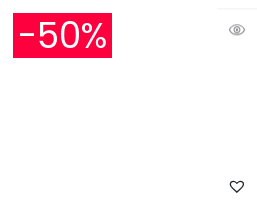Please reply with a single word or brief phrase to the question: 
What is the purpose of the icon?

Quick view option